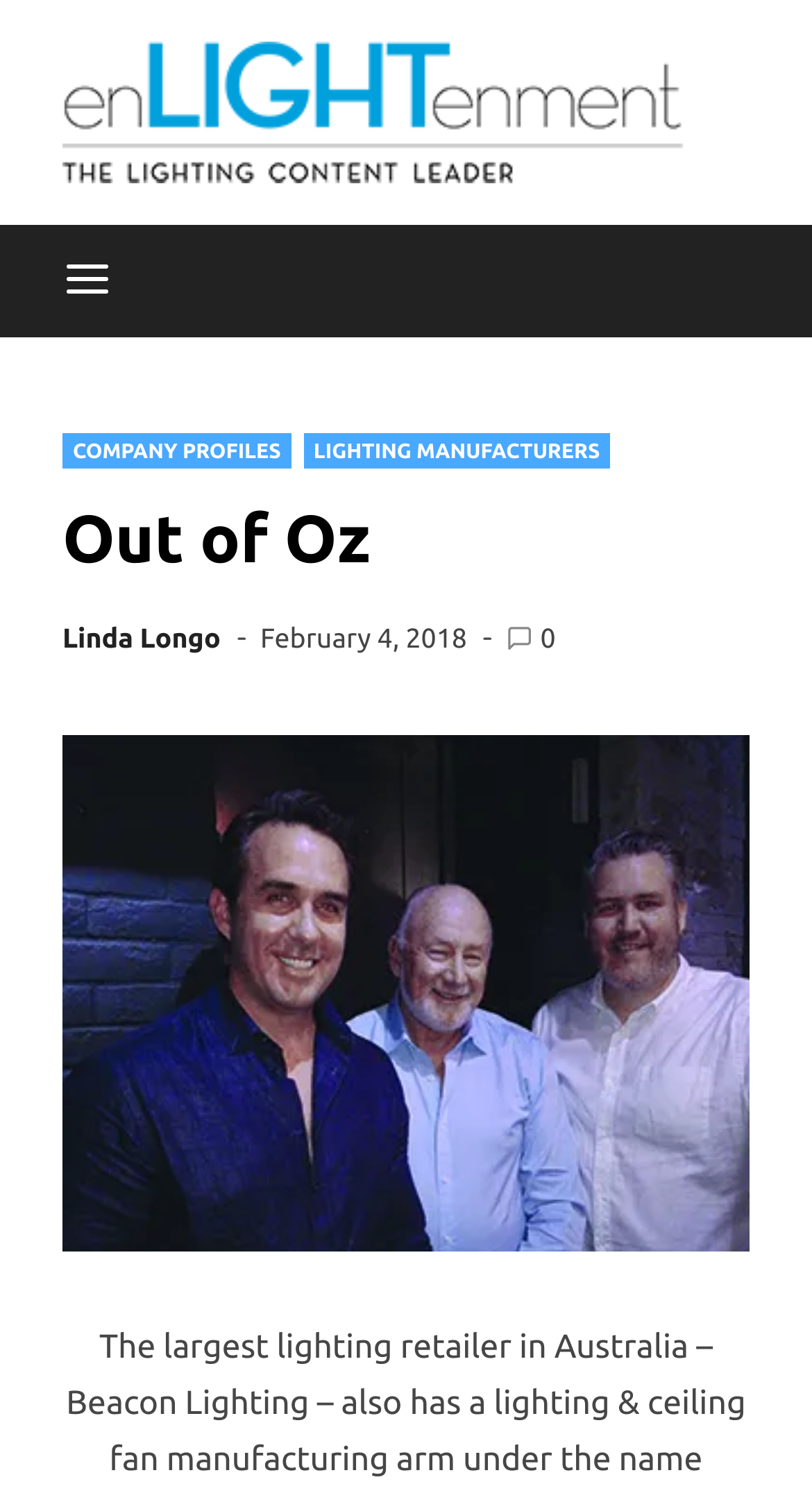Using the provided element description, identify the bounding box coordinates as (top-left x, top-left y, bottom-right x, bottom-right y). Ensure all values are between 0 and 1. Description: Linda Longo

[0.077, 0.416, 0.272, 0.436]